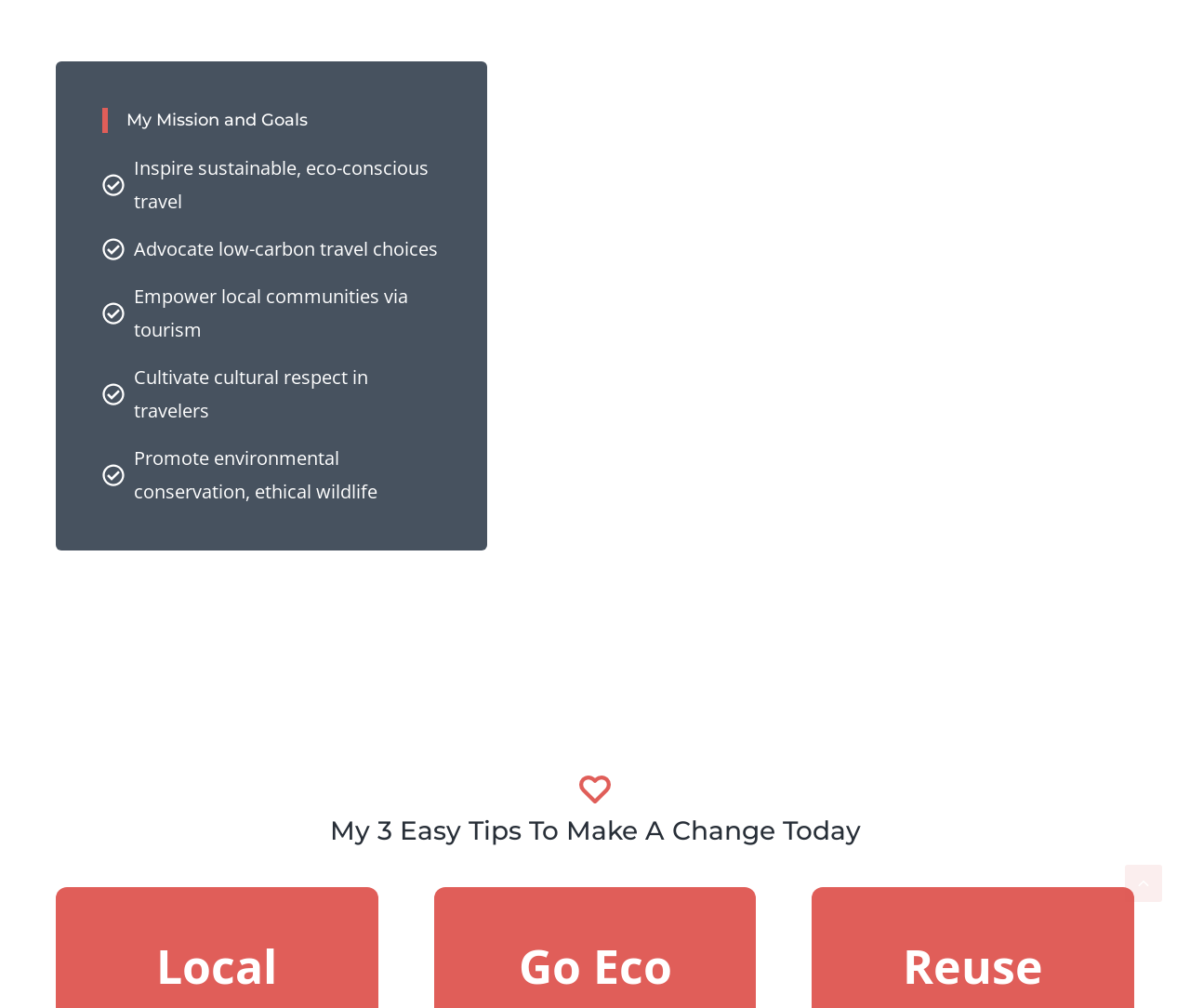What is the theme of the webpage?
Using the details from the image, give an elaborate explanation to answer the question.

The webpage's theme can be inferred from the various static text elements, which mention sustainable travel, eco-conscious travel, environmental conservation, and low-carbon travel choices. The presence of images and headings that reinforce these themes also suggests that the webpage is focused on eco-friendly travel.